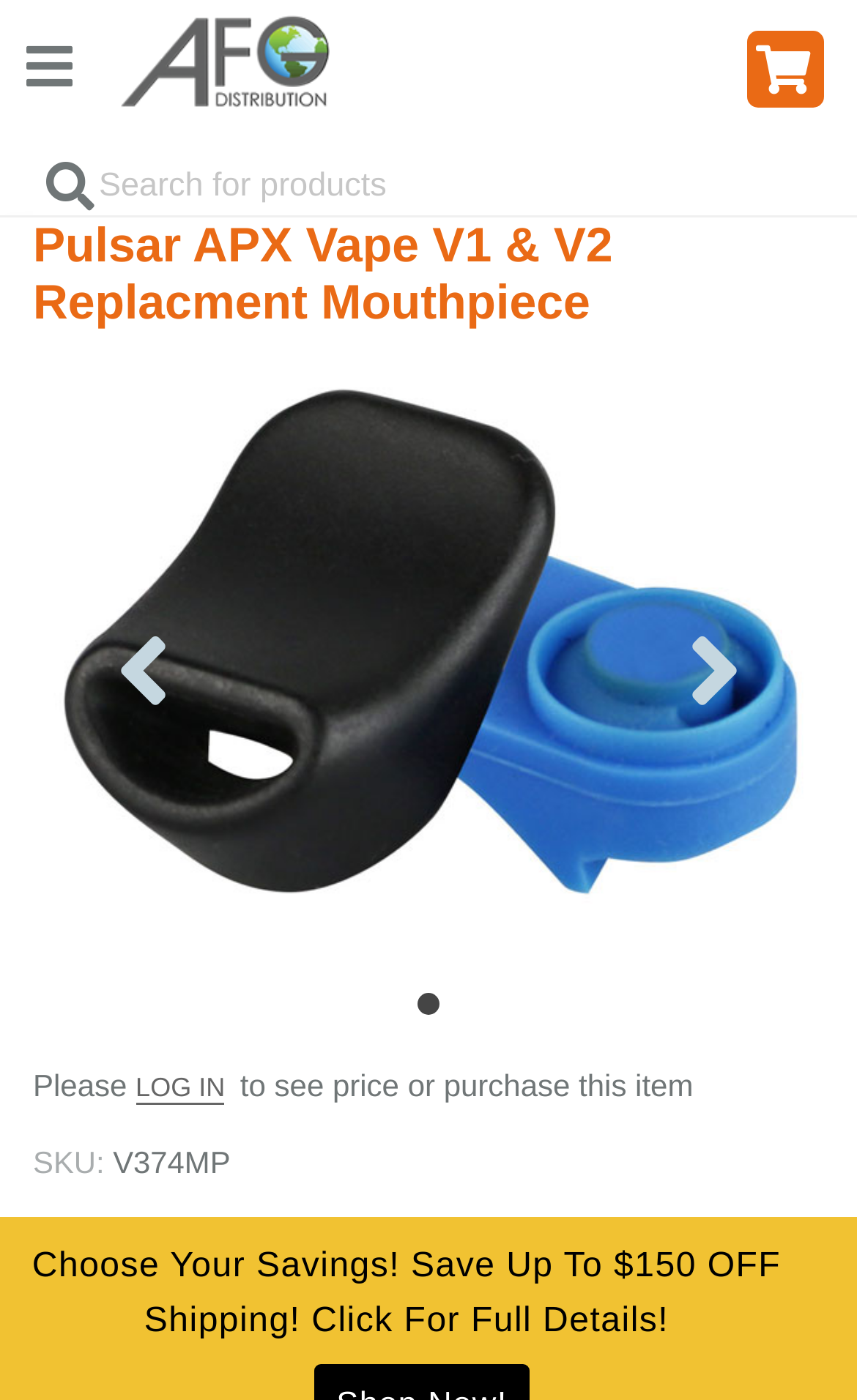What is the color of the vaporizer mouthpiece?
Refer to the image and give a detailed answer to the question.

I found the color of the vaporizer mouthpiece by looking at the StaticText element with the text '• Black plastic vaporizer mouthpiece' which is part of the product highlights.